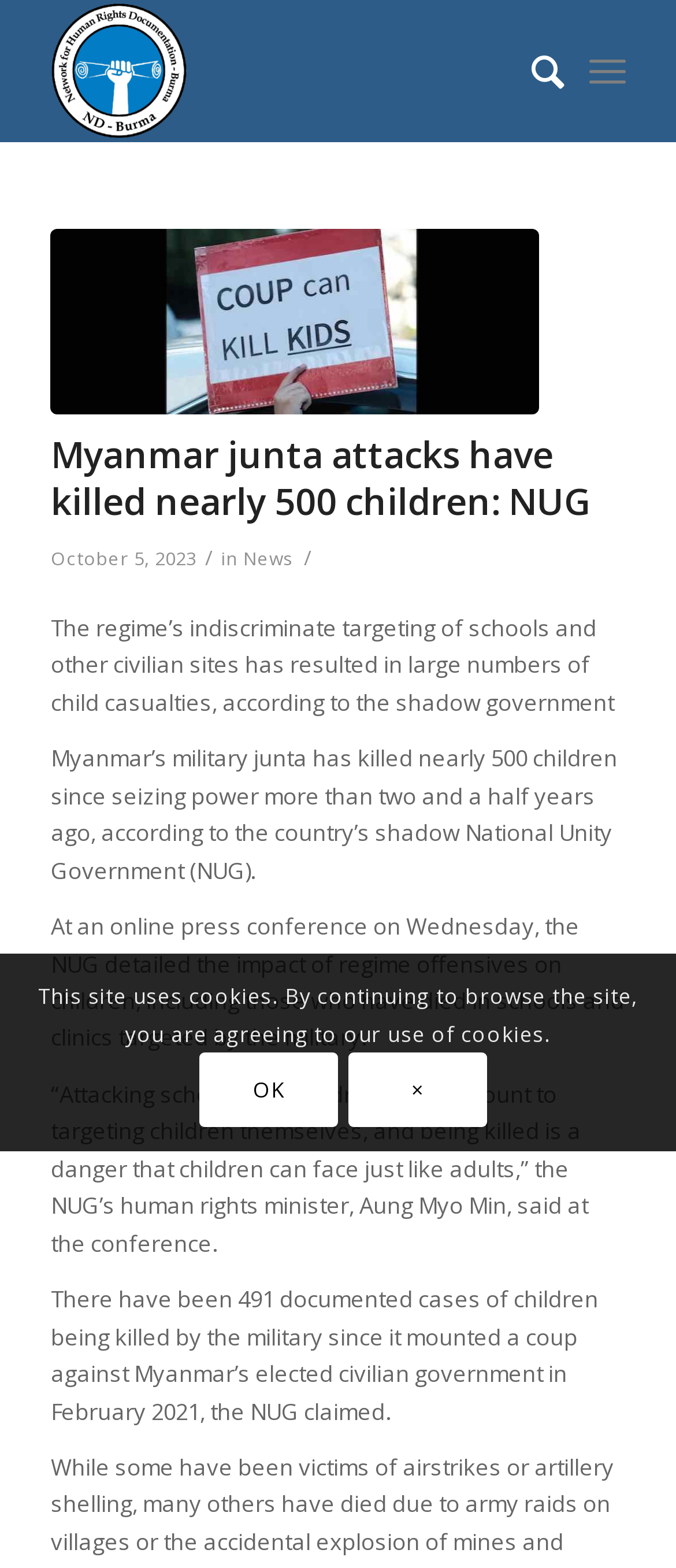Determine the coordinates of the bounding box for the clickable area needed to execute this instruction: "Click the link to learn more about Myanmar junta attacks".

[0.075, 0.274, 0.872, 0.335]